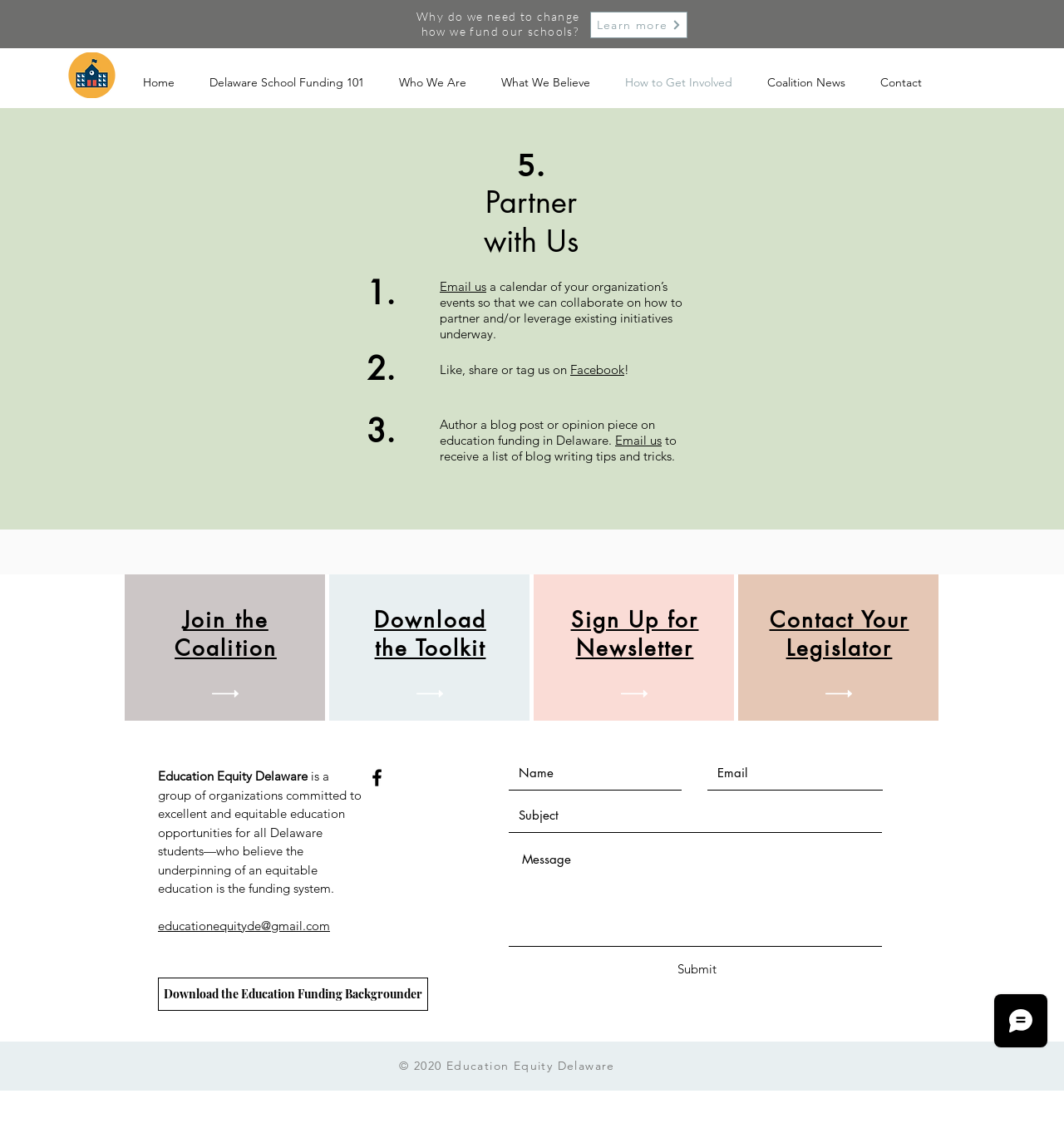What is the purpose of the 'Join the Coalition' link?
Using the image as a reference, give an elaborate response to the question.

I inferred the purpose of the link by looking at its text content 'Join the Coalition' and its location in the webpage, which suggests that it is a call-to-action to join the coalition.